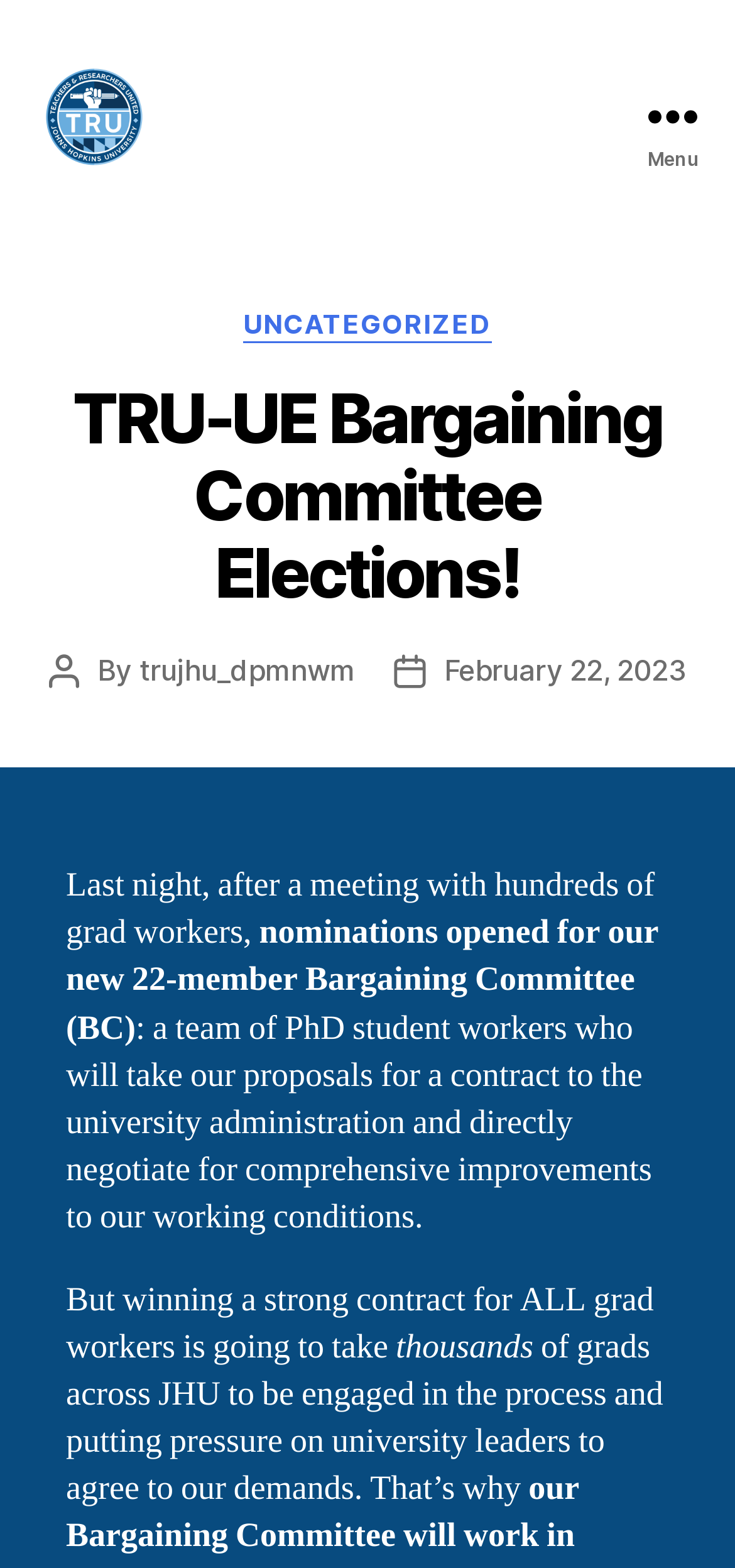Give a one-word or phrase response to the following question: What is the purpose of the Bargaining Committee?

to negotiate for comprehensive improvements to working conditions